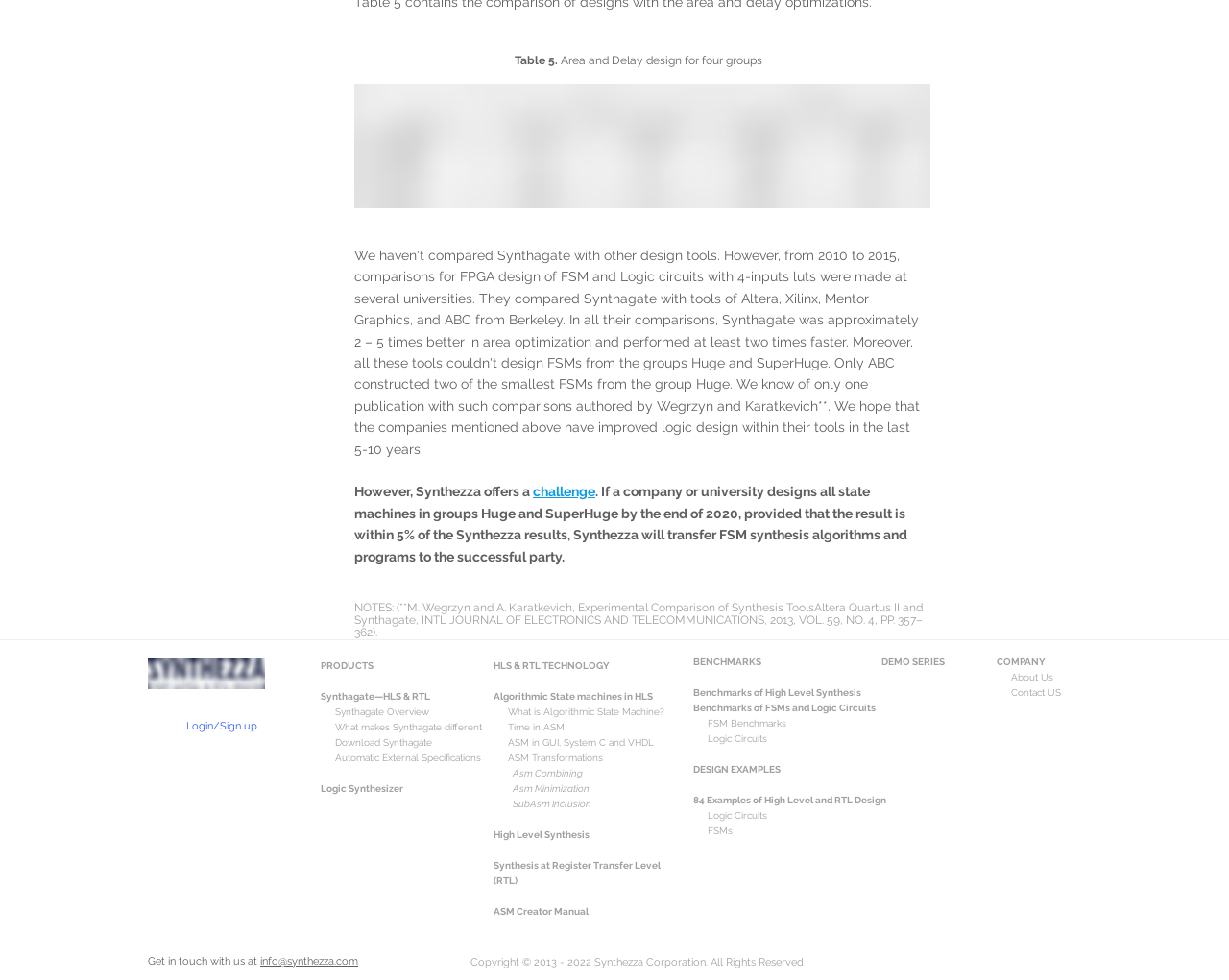Please determine the bounding box coordinates of the element to click in order to execute the following instruction: "Click on the 'Login/Sign up' button". The coordinates should be four float numbers between 0 and 1, specified as [left, top, right, bottom].

[0.12, 0.734, 0.241, 0.749]